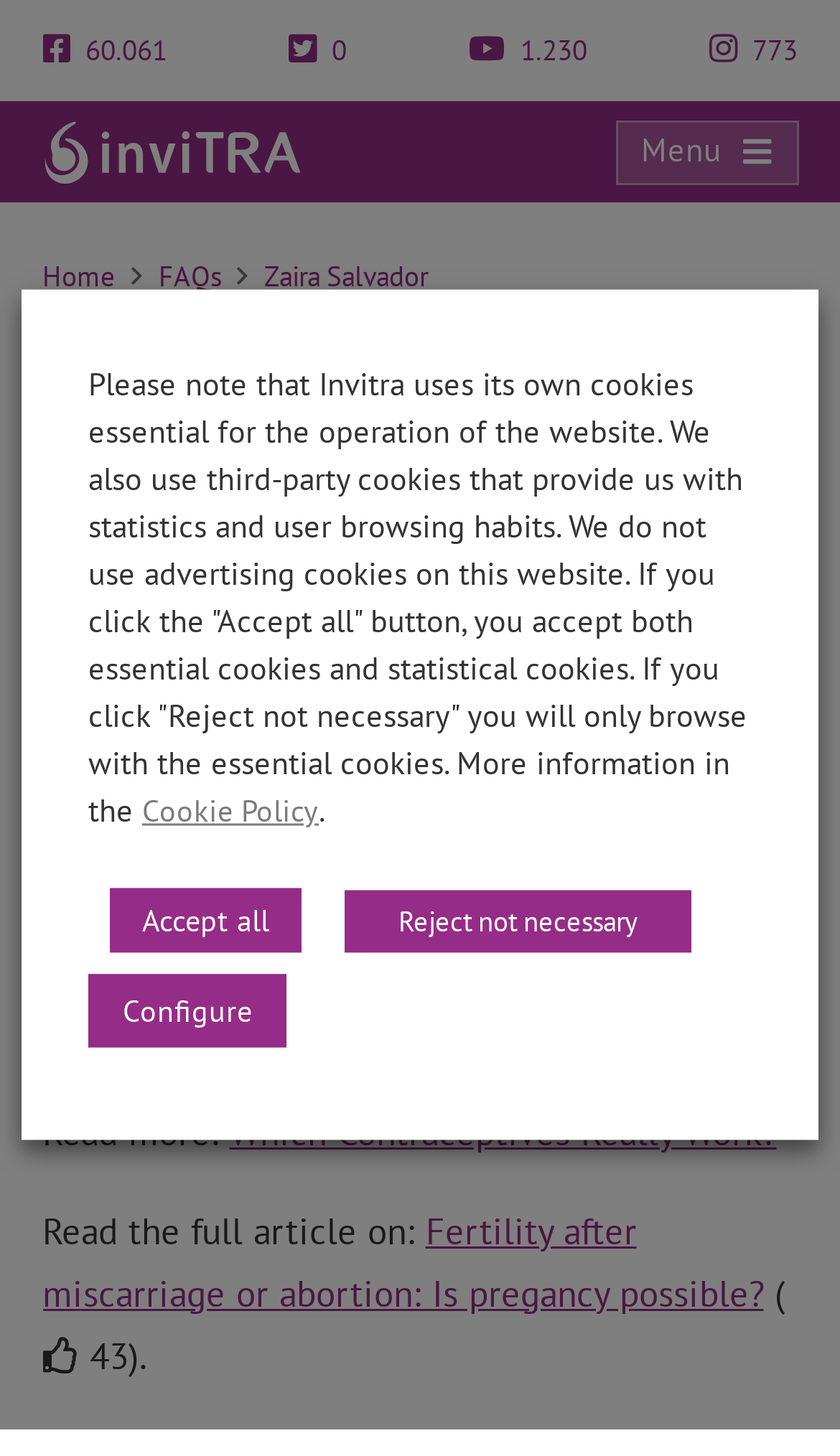Determine the bounding box coordinates of the region to click in order to accomplish the following instruction: "Click the Fertility after miscarriage or abortion: Is pregancy possible? link". Provide the coordinates as four float numbers between 0 and 1, specifically [left, top, right, bottom].

[0.05, 0.829, 0.909, 0.904]